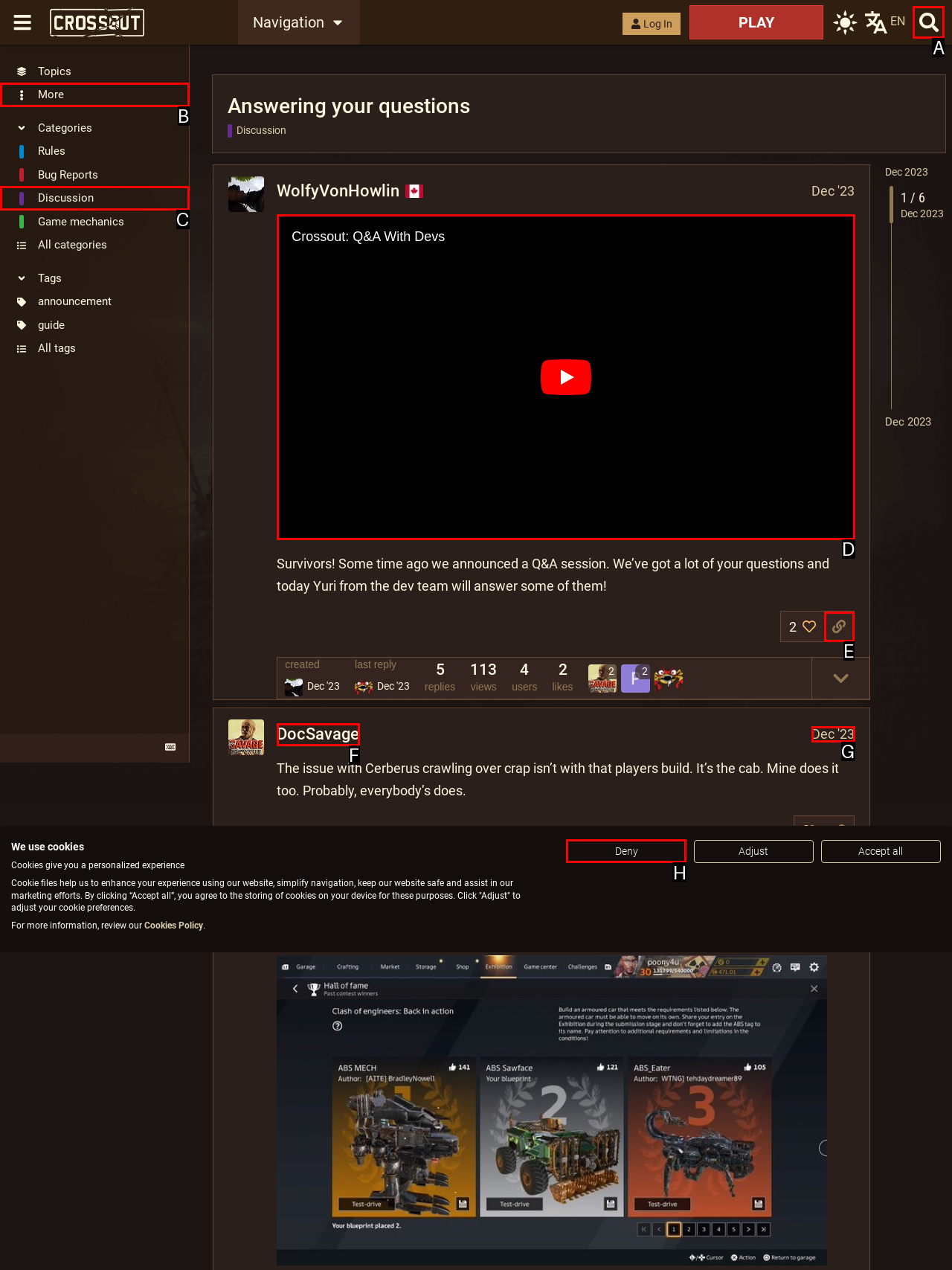Pick the HTML element that should be clicked to execute the task: Contact the company via email
Respond with the letter corresponding to the correct choice.

None